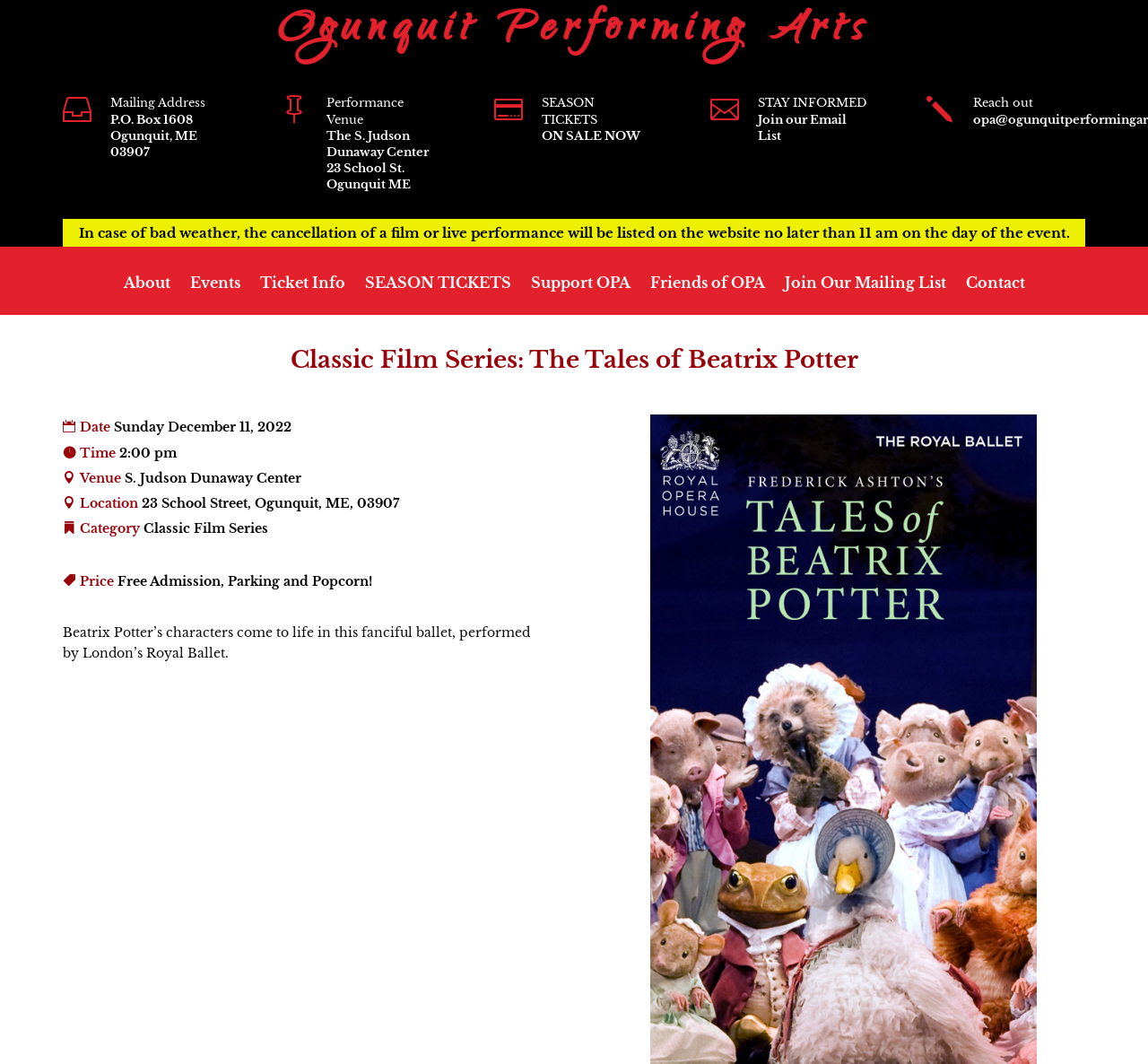Pinpoint the bounding box coordinates of the area that should be clicked to complete the following instruction: "Click S. Judson Dunaway Center". The coordinates must be given as four float numbers between 0 and 1, i.e., [left, top, right, bottom].

[0.109, 0.442, 0.262, 0.457]